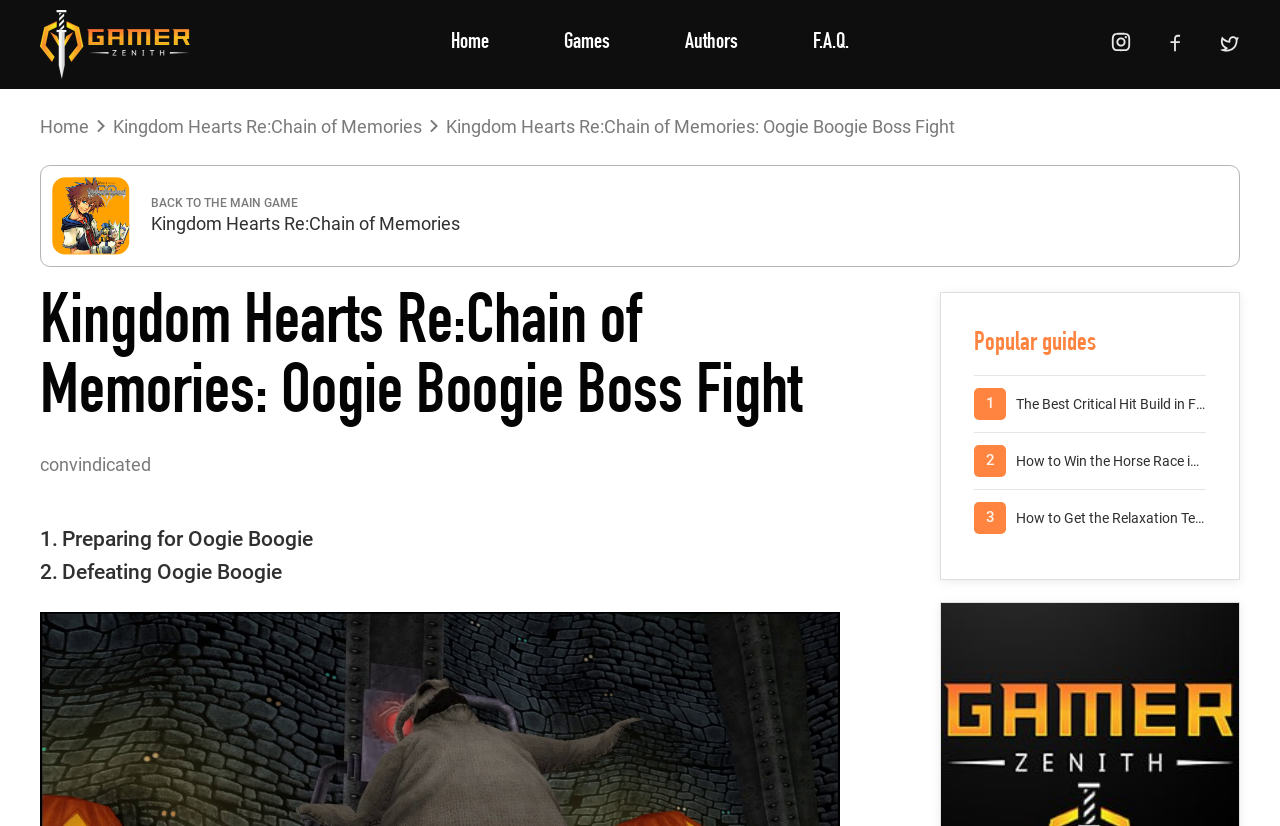Using the provided description Kingdom Hearts Re:Chain of Memories, find the bounding box coordinates for the UI element. Provide the coordinates in (top-left x, top-left y, bottom-right x, bottom-right y) format, ensuring all values are between 0 and 1.

[0.088, 0.14, 0.33, 0.165]